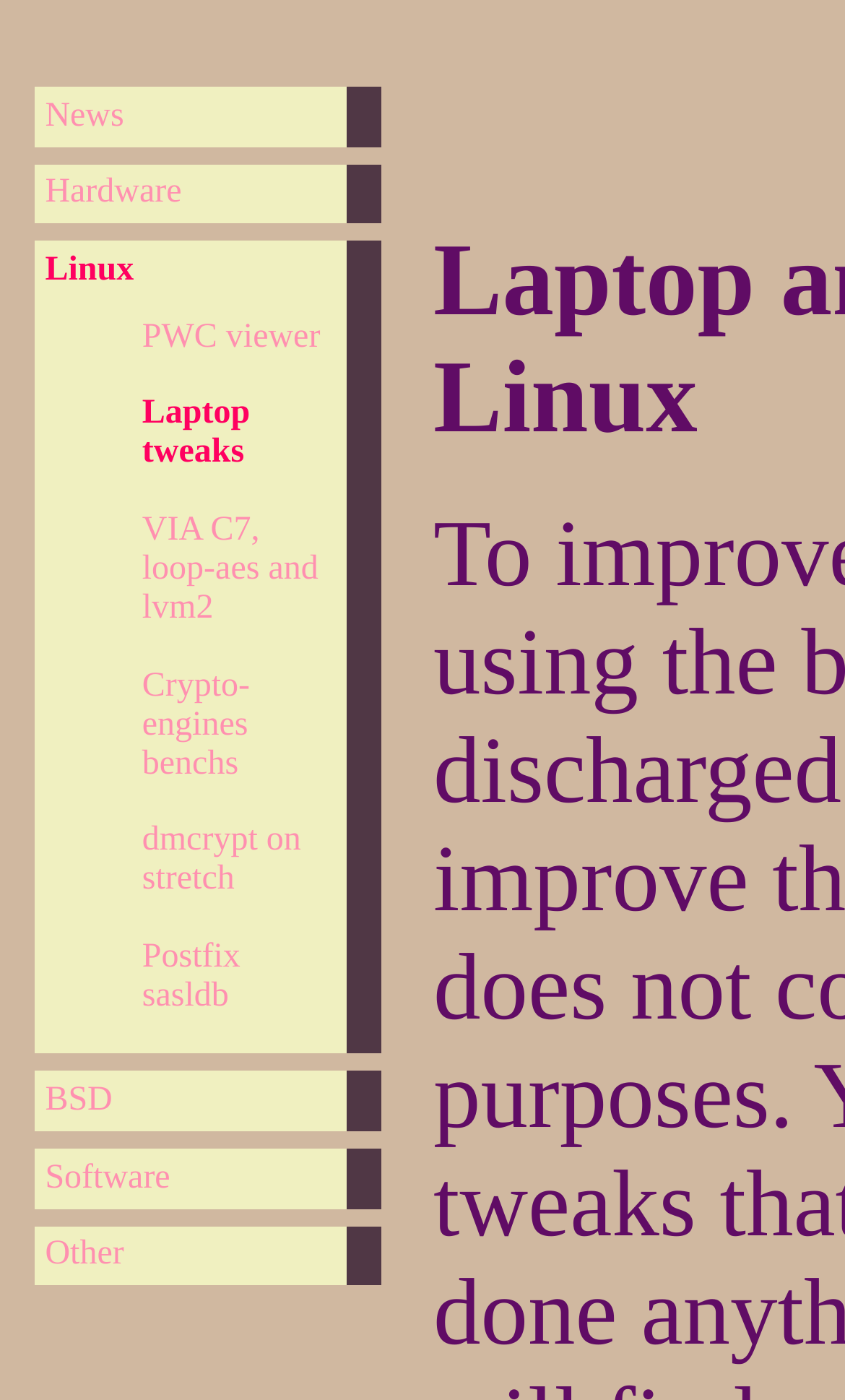Please determine the bounding box coordinates of the area that needs to be clicked to complete this task: 'visit PWC viewer'. The coordinates must be four float numbers between 0 and 1, formatted as [left, top, right, bottom].

[0.168, 0.227, 0.386, 0.255]